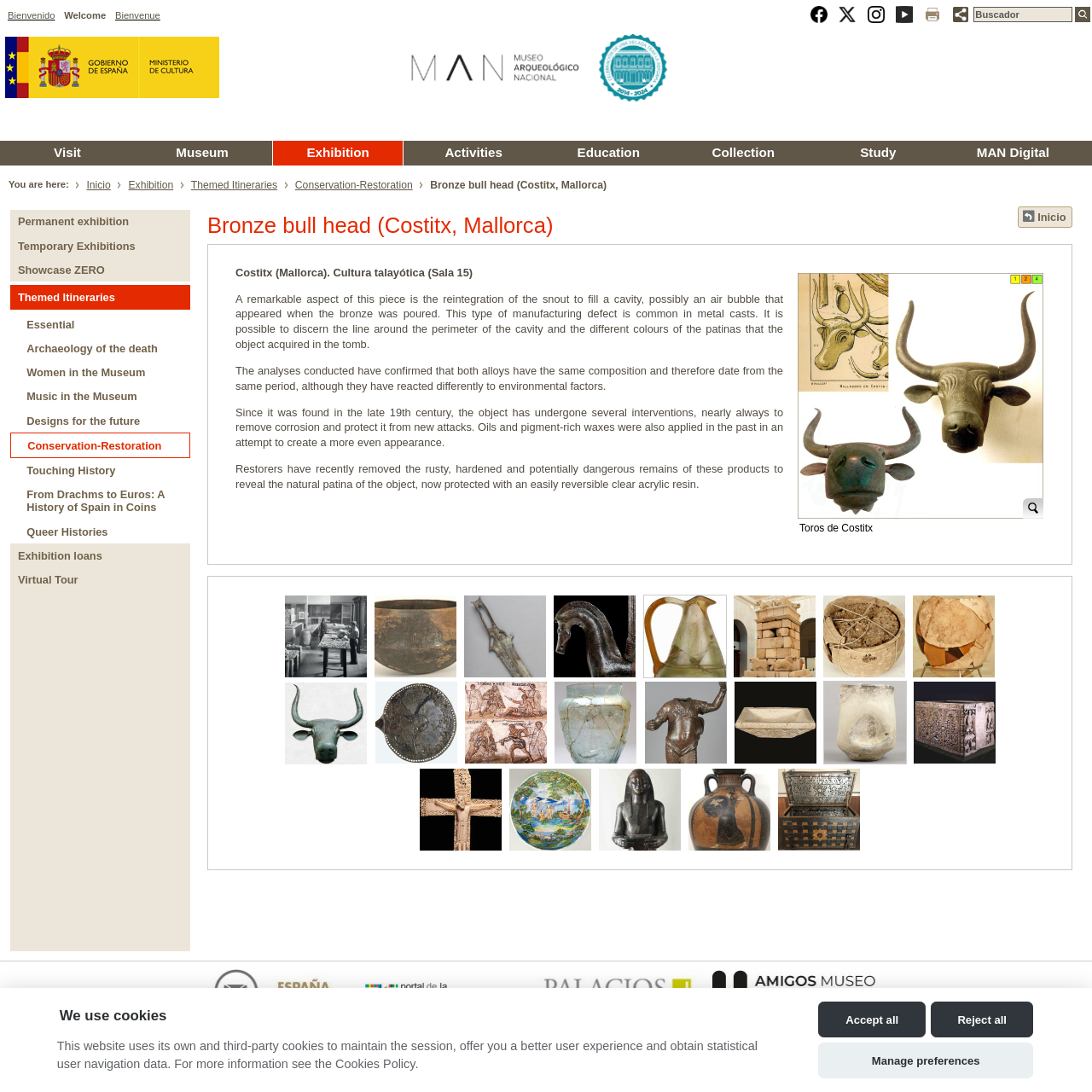Identify and provide the main heading of the webpage.

Bronze bull head (Costitx, Mallorca)